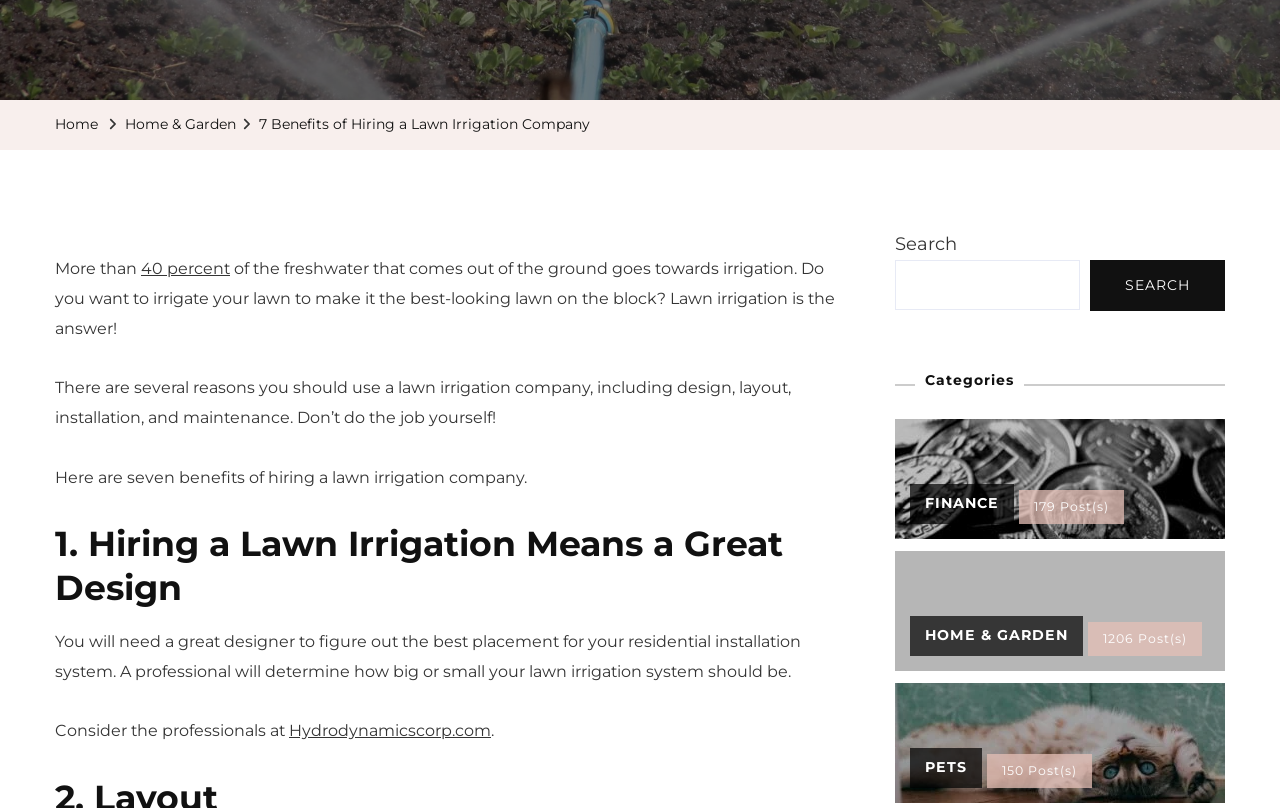Please provide the bounding box coordinates for the UI element as described: "Account". The coordinates must be four floats between 0 and 1, represented as [left, top, right, bottom].

None